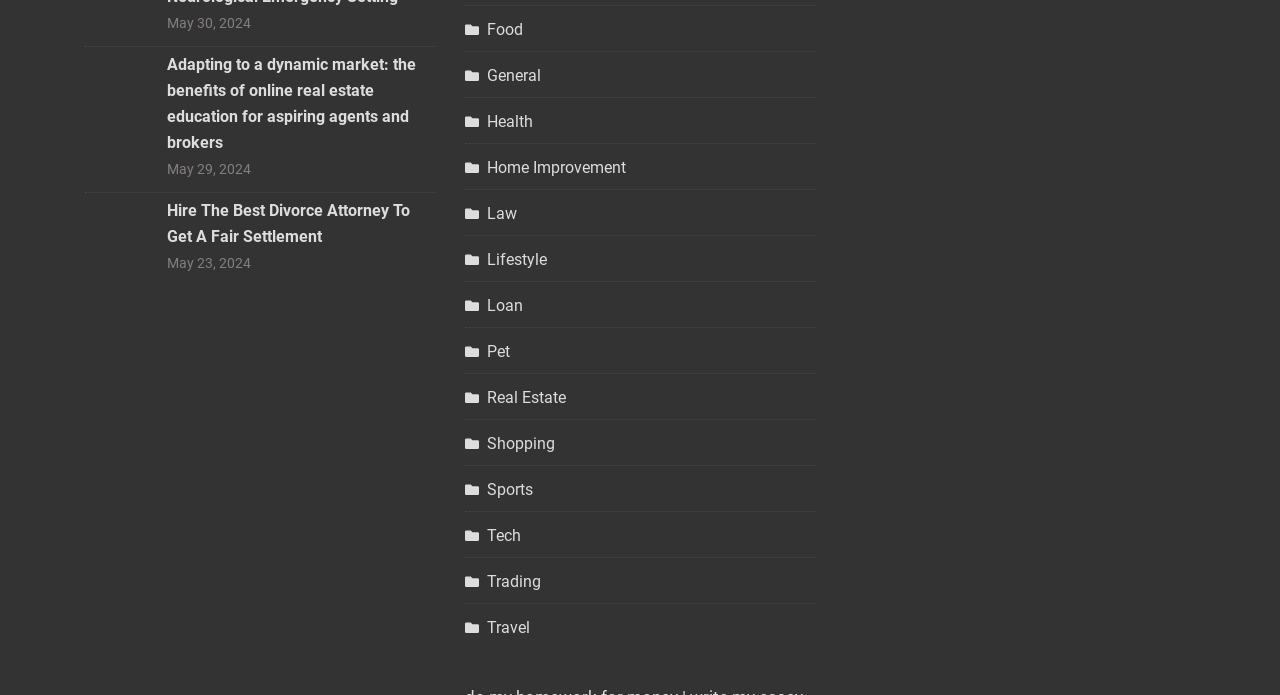Please give a concise answer to this question using a single word or phrase: 
What is the date of the third article?

May 23, 2024